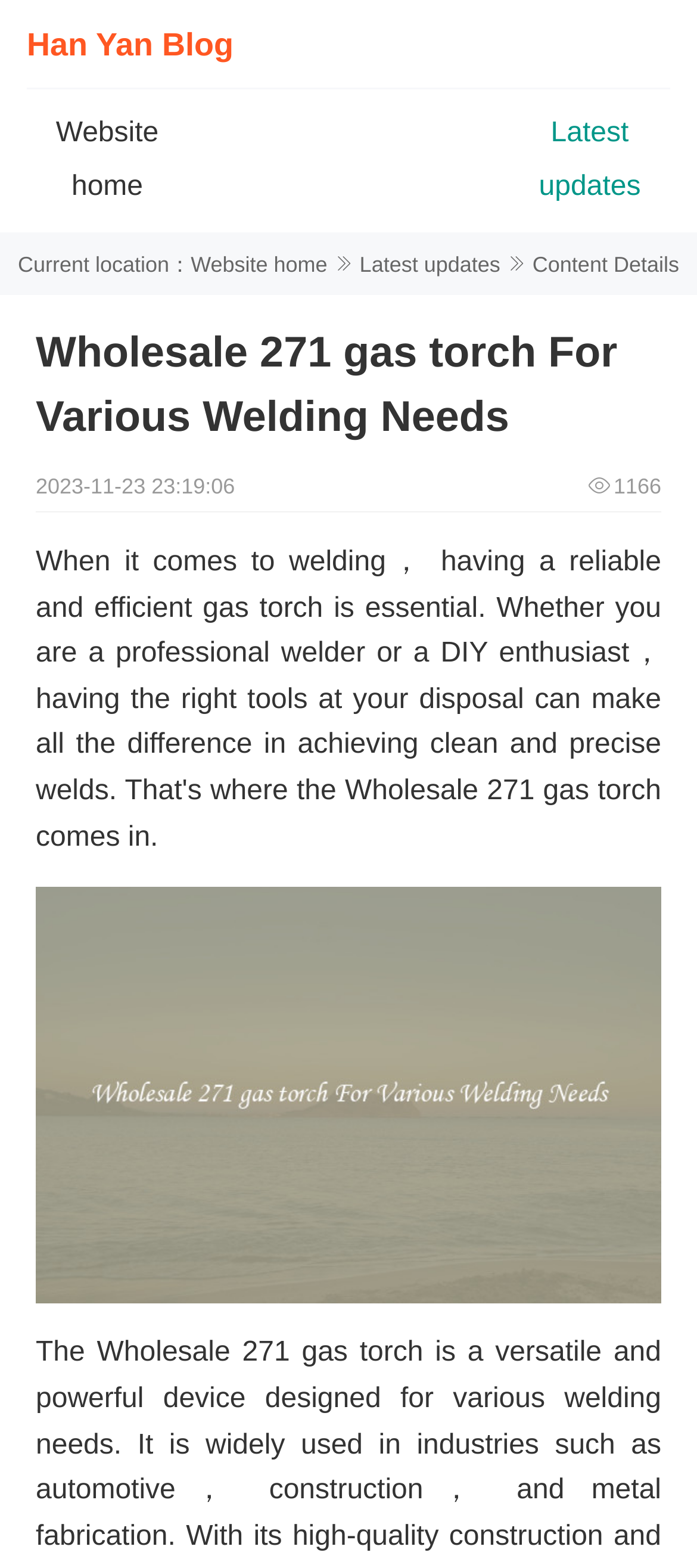Provide a thorough summary of the webpage.

The webpage appears to be a blog post titled "Wholesale 271 gas torch For Various Welding Needs" on the "Han Yan Blog" website. At the top left of the page, there is a link to the blog's homepage, labeled "Han Yan Blog". Next to it, there are two more links: "Website home" and "Latest updates", which are positioned horizontally.

Below these links, there is a section that displays the current location, with the text "Current location：" followed by two links: "Website home" and "Latest updates", which are also positioned horizontally. To the right of this section, there is a text label "Content Details".

The main content of the page is headed by a title "Wholesale 271 gas torch For Various Welding Needs", which is a prominent heading that spans almost the entire width of the page. Below the title, there is a timestamp "2023-11-23 23:19:06" and a text label "1166", which are positioned on the same line.

The main attraction of the page is a large image that takes up most of the page's width, showcasing a gas torch. The image is accompanied by a brief meta description that mentions the importance of having a reliable and efficient gas torch for welding, whether as a professional or a DIY enthusiast.